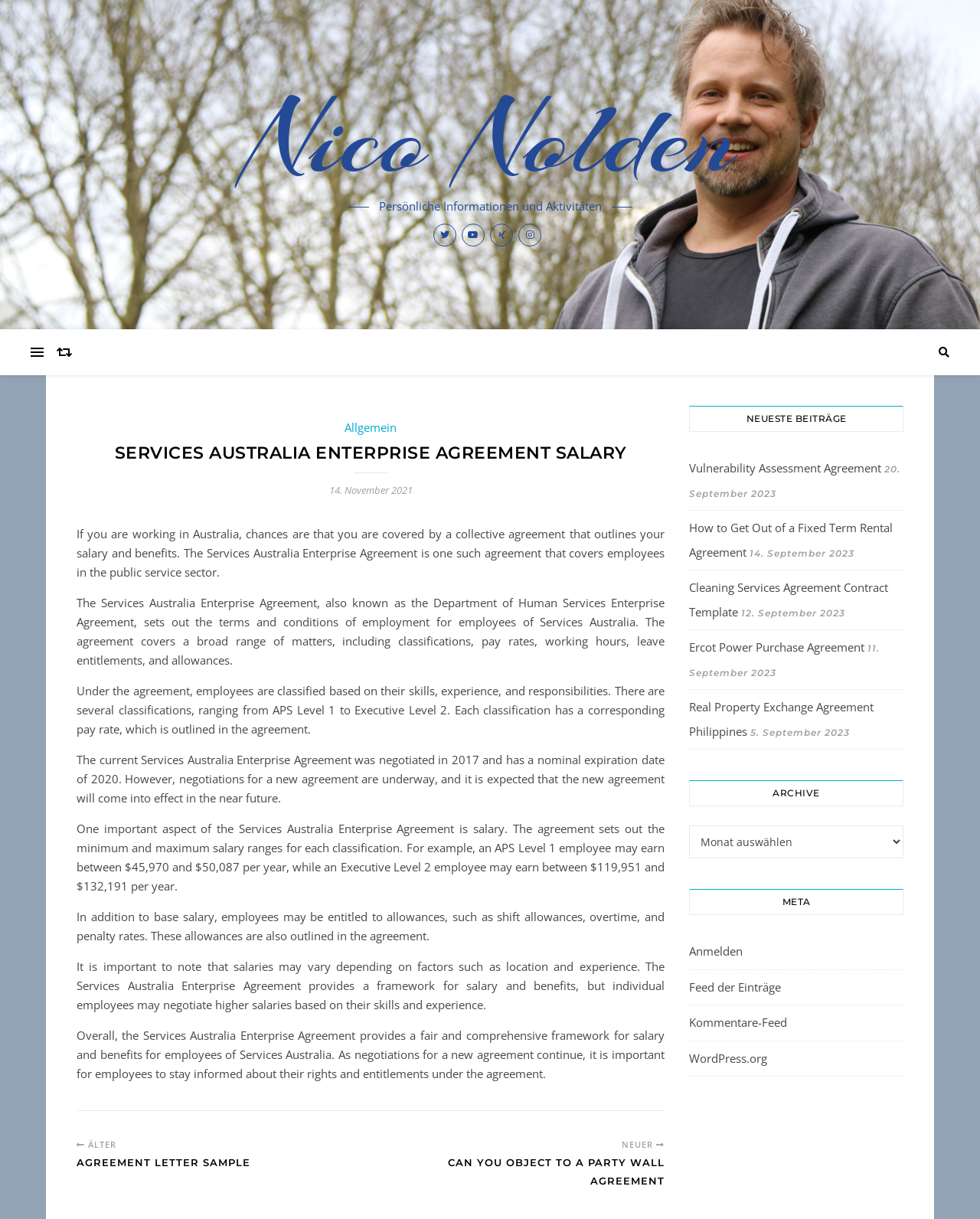Determine the coordinates of the bounding box that should be clicked to complete the instruction: "Select a month from the archive dropdown". The coordinates should be represented by four float numbers between 0 and 1: [left, top, right, bottom].

[0.703, 0.677, 0.922, 0.704]